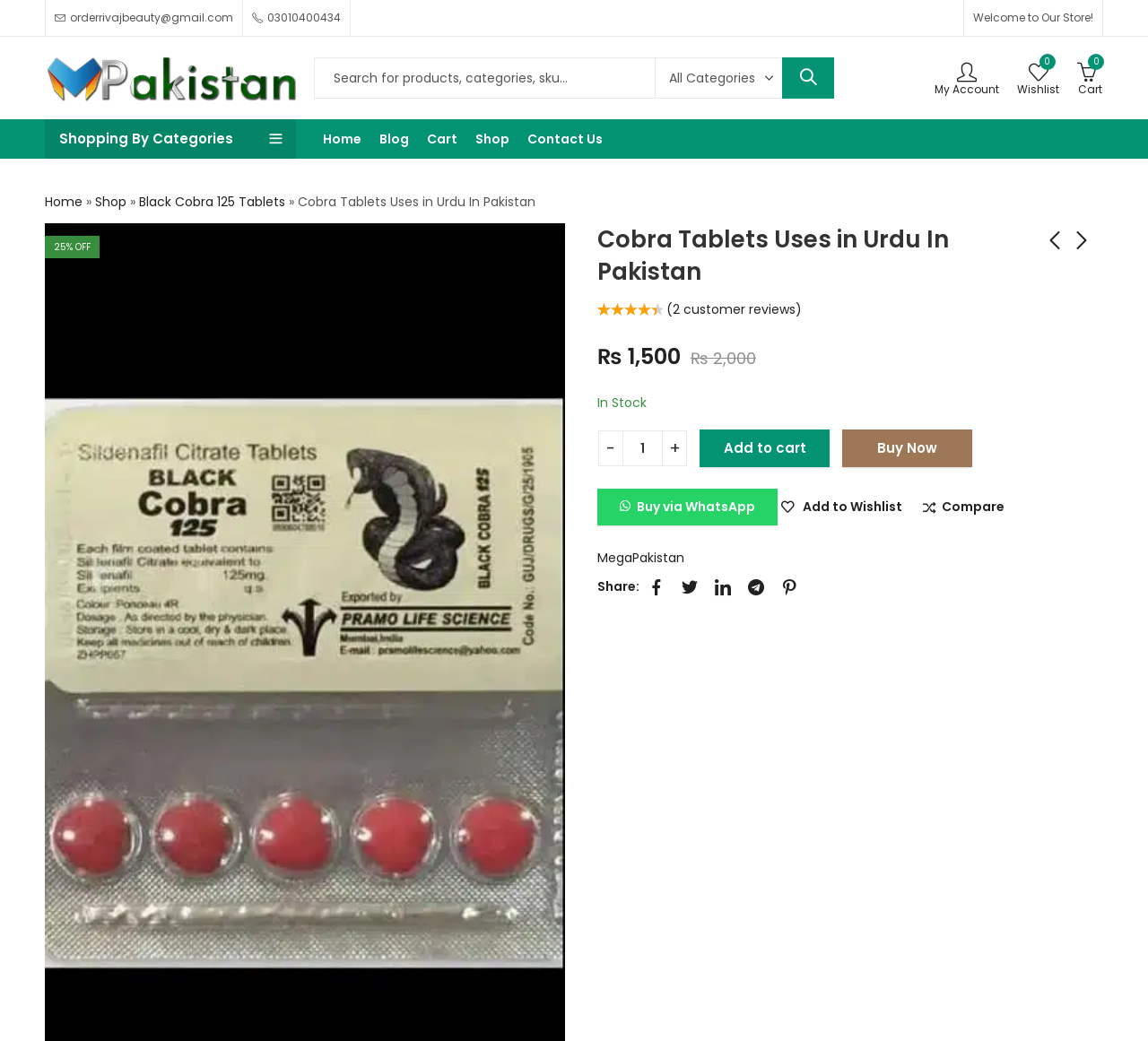Locate the bounding box coordinates of the clickable element to fulfill the following instruction: "Go to My Account". Provide the coordinates as four float numbers between 0 and 1 in the format [left, top, right, bottom].

[0.814, 0.057, 0.87, 0.092]